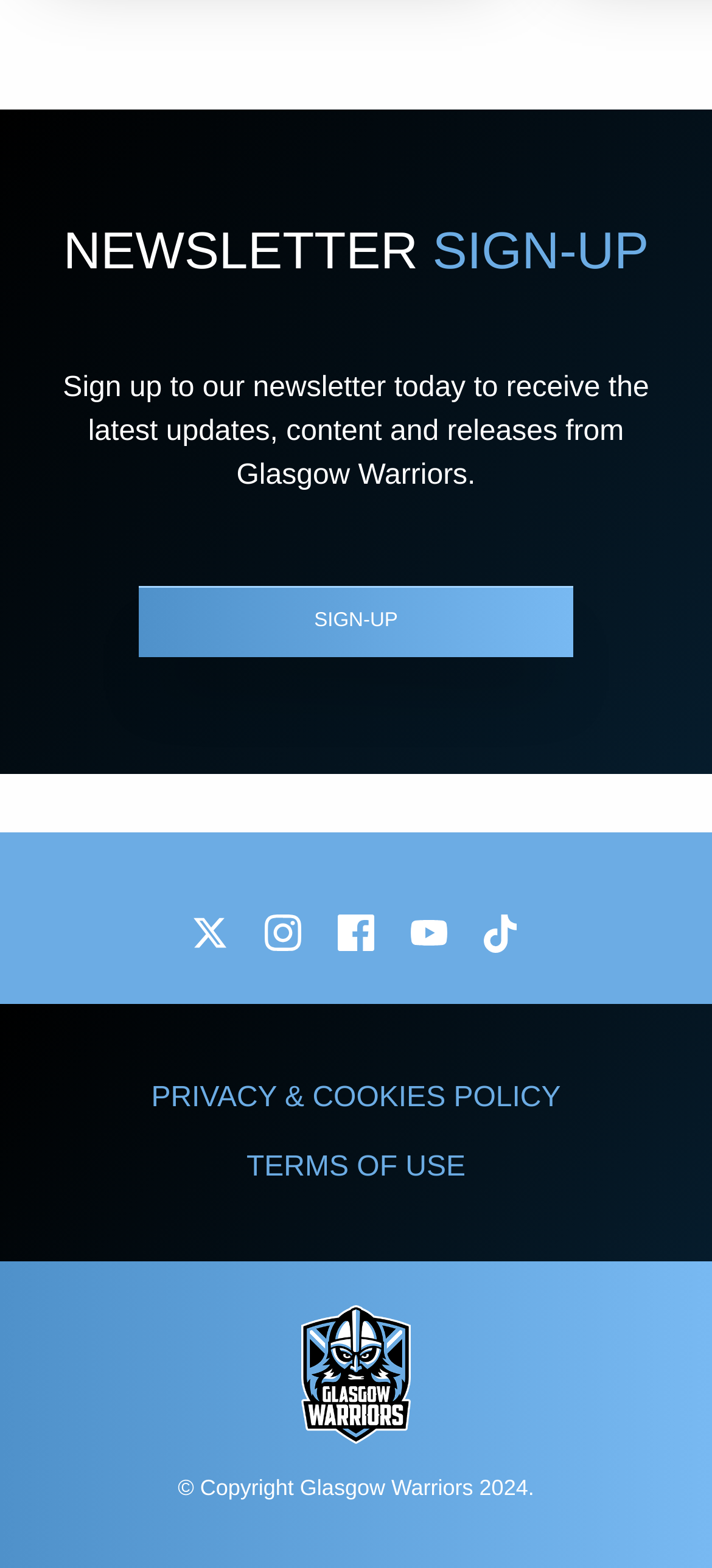Predict the bounding box coordinates for the UI element described as: "TERMS OF USE". The coordinates should be four float numbers between 0 and 1, presented as [left, top, right, bottom].

[0.305, 0.723, 0.695, 0.767]